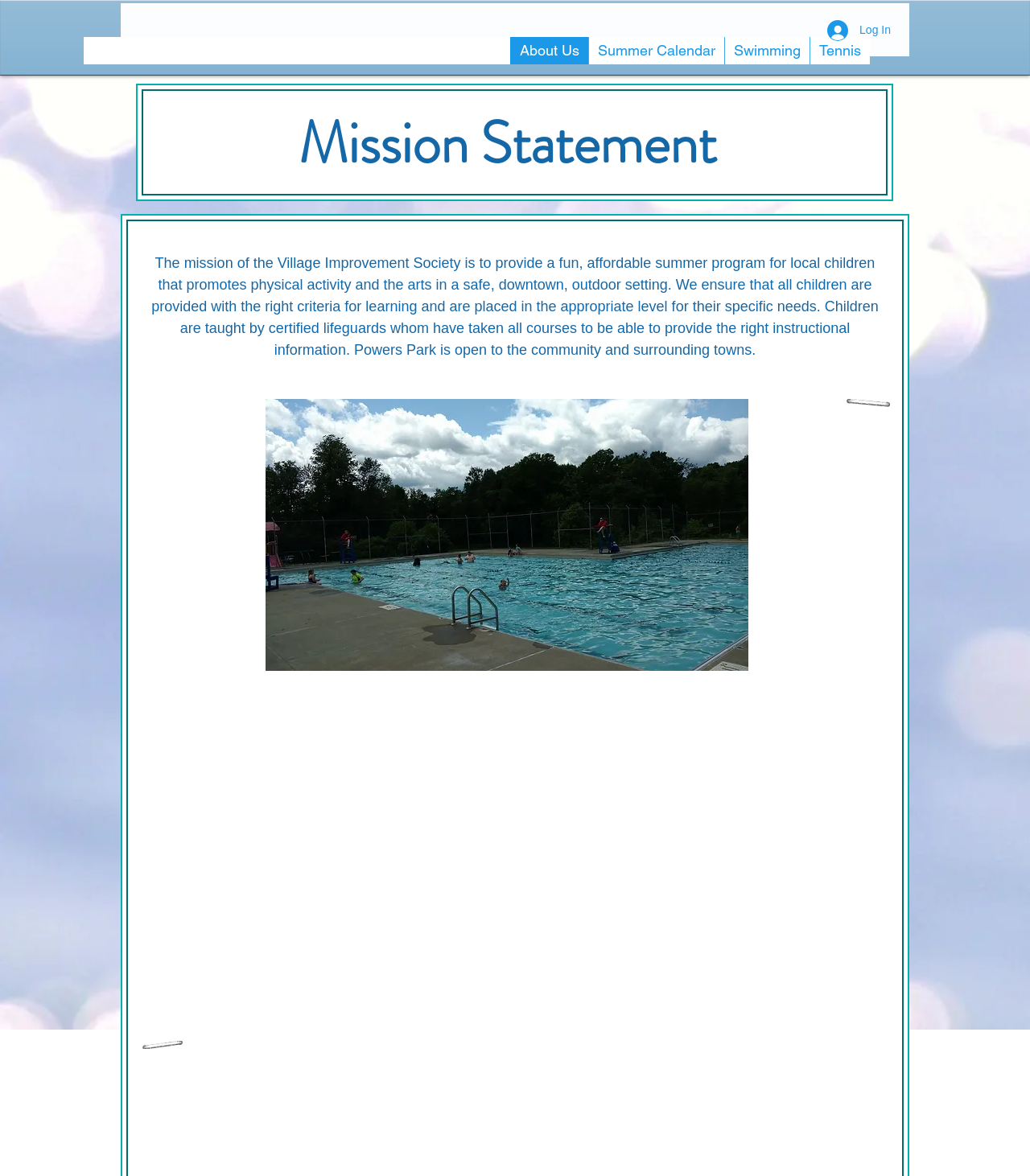Is Powers Park open to the community?
Answer the question with just one word or phrase using the image.

Yes